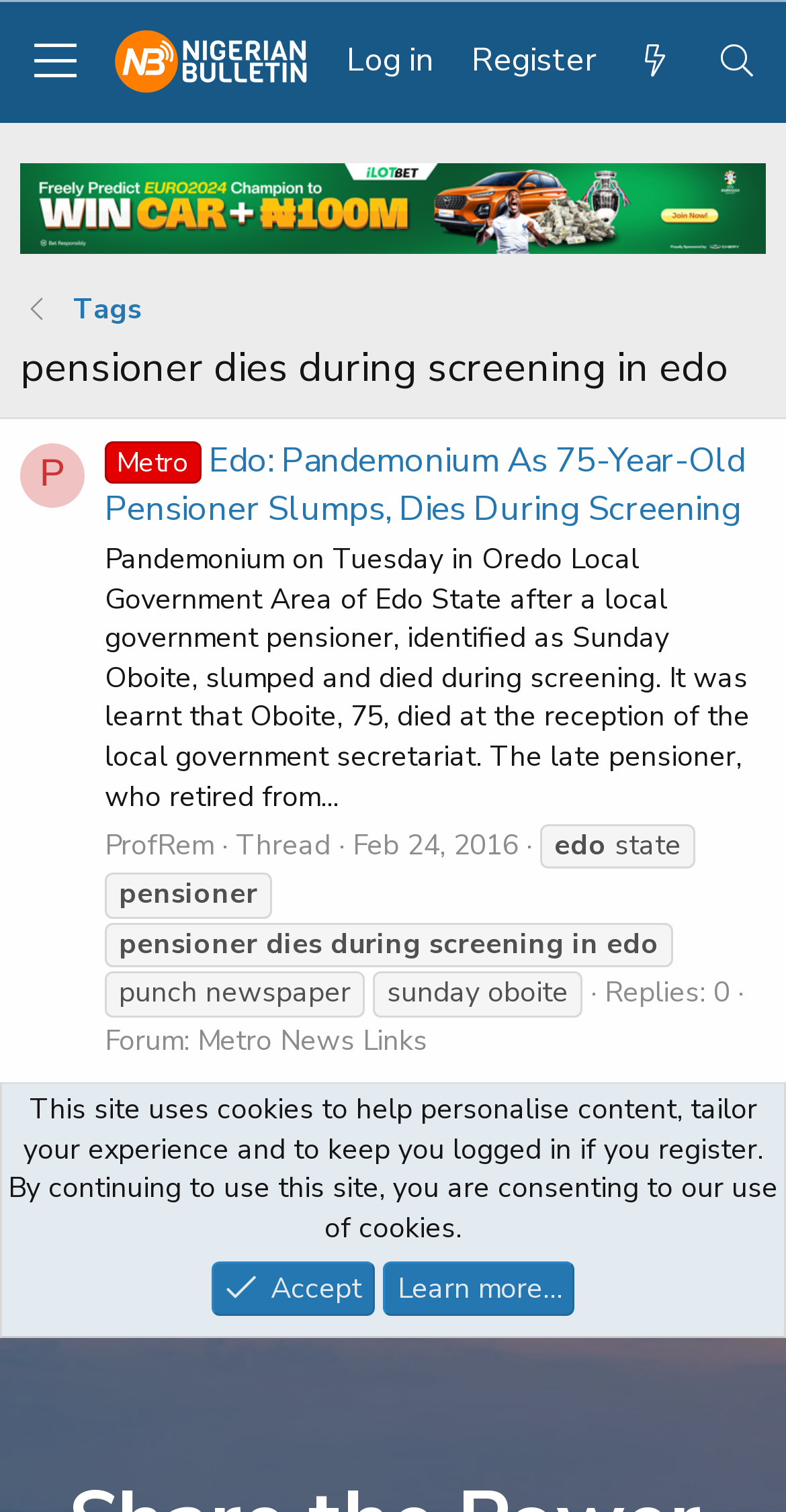Extract the bounding box coordinates for the UI element described by the text: "Register". The coordinates should be in the form of [left, top, right, bottom] with values between 0 and 1.

[0.574, 0.015, 0.782, 0.066]